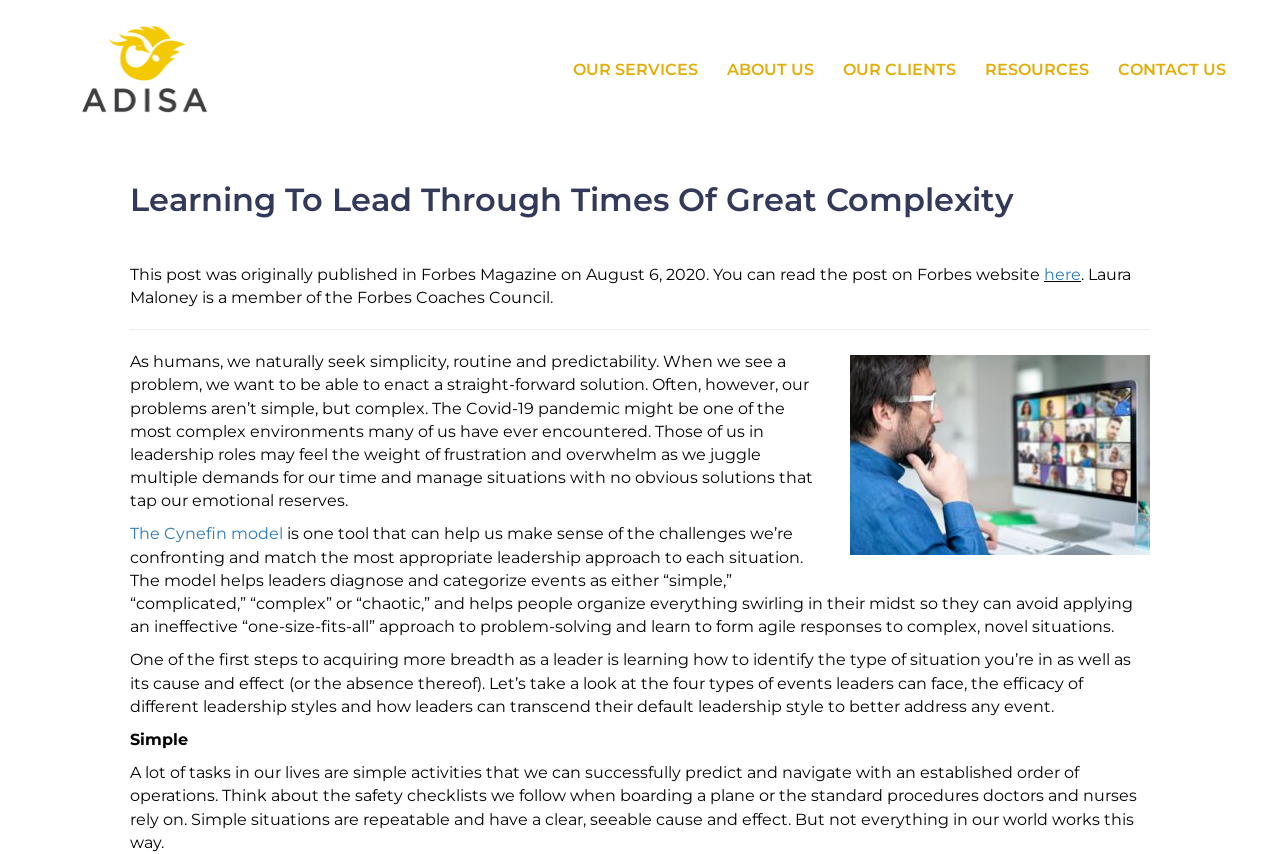Please locate and retrieve the main header text of the webpage.

Learning To Lead Through Times Of Great Complexity